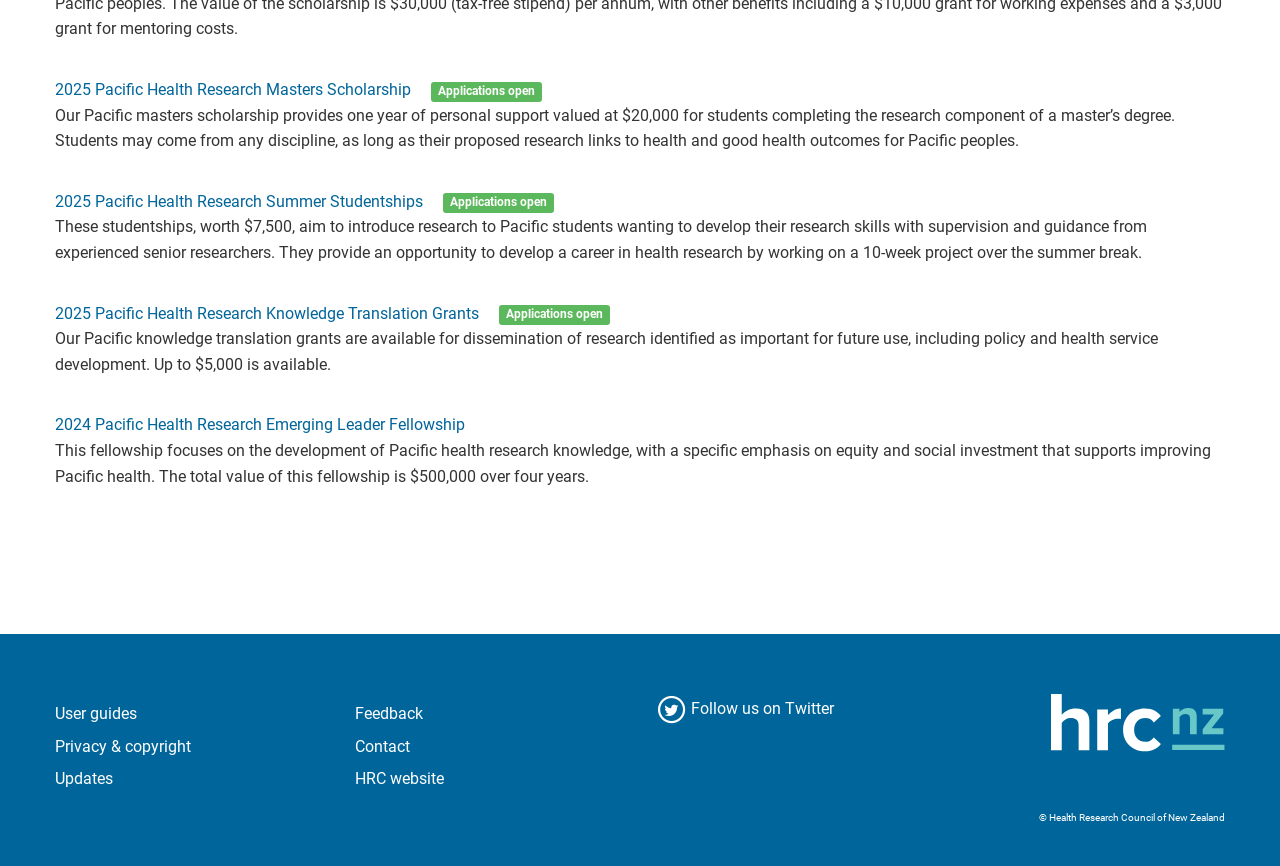How many weeks is the summer studentship project?
Offer a detailed and full explanation in response to the question.

The answer can be found in the StaticText element with the description 'They provide an opportunity to develop a career in health research by working on a 10-week project over the summer break.'